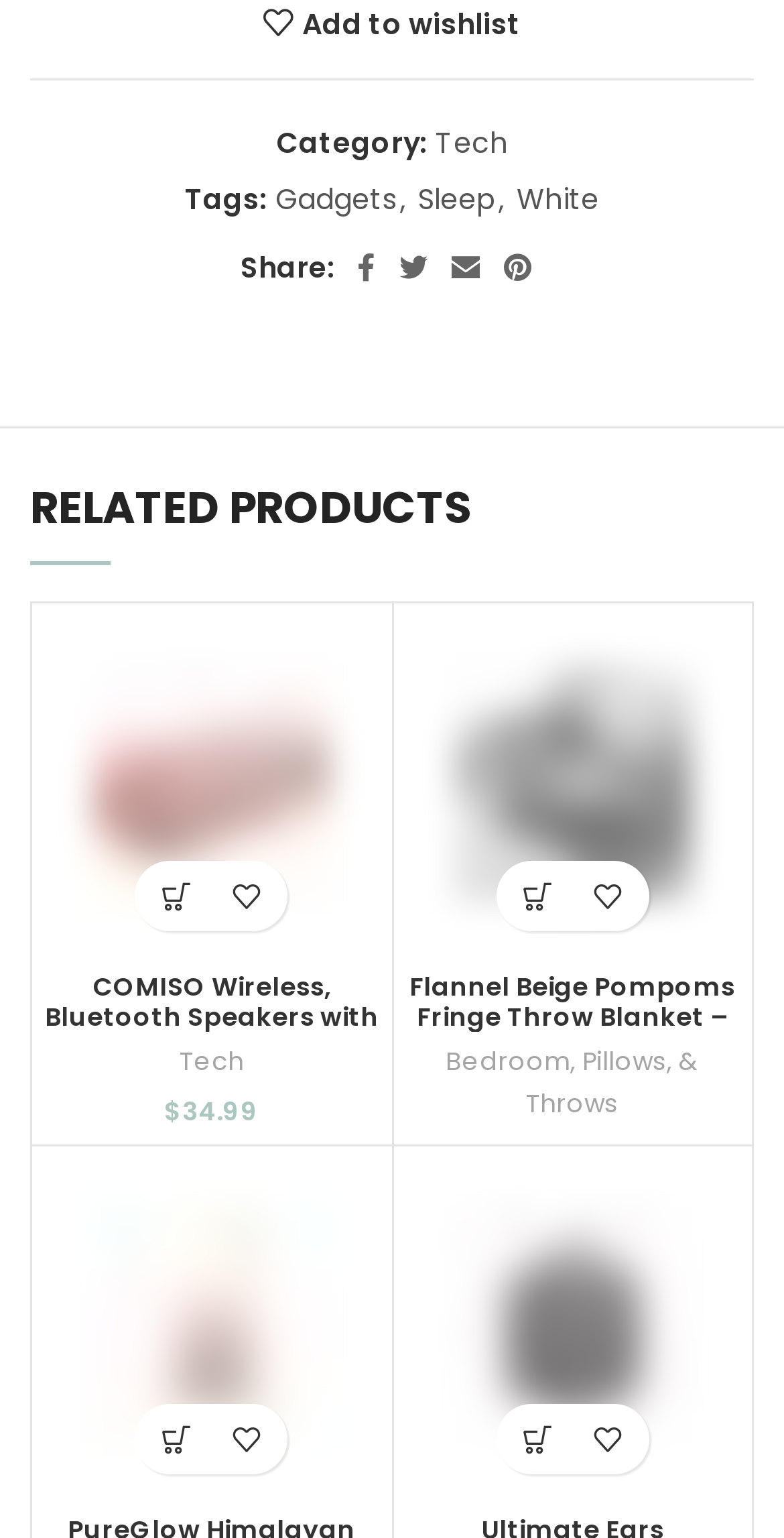Determine the bounding box coordinates of the element's region needed to click to follow the instruction: "View product details". Provide these coordinates as four float numbers between 0 and 1, formatted as [left, top, right, bottom].

[0.054, 0.399, 0.486, 0.619]